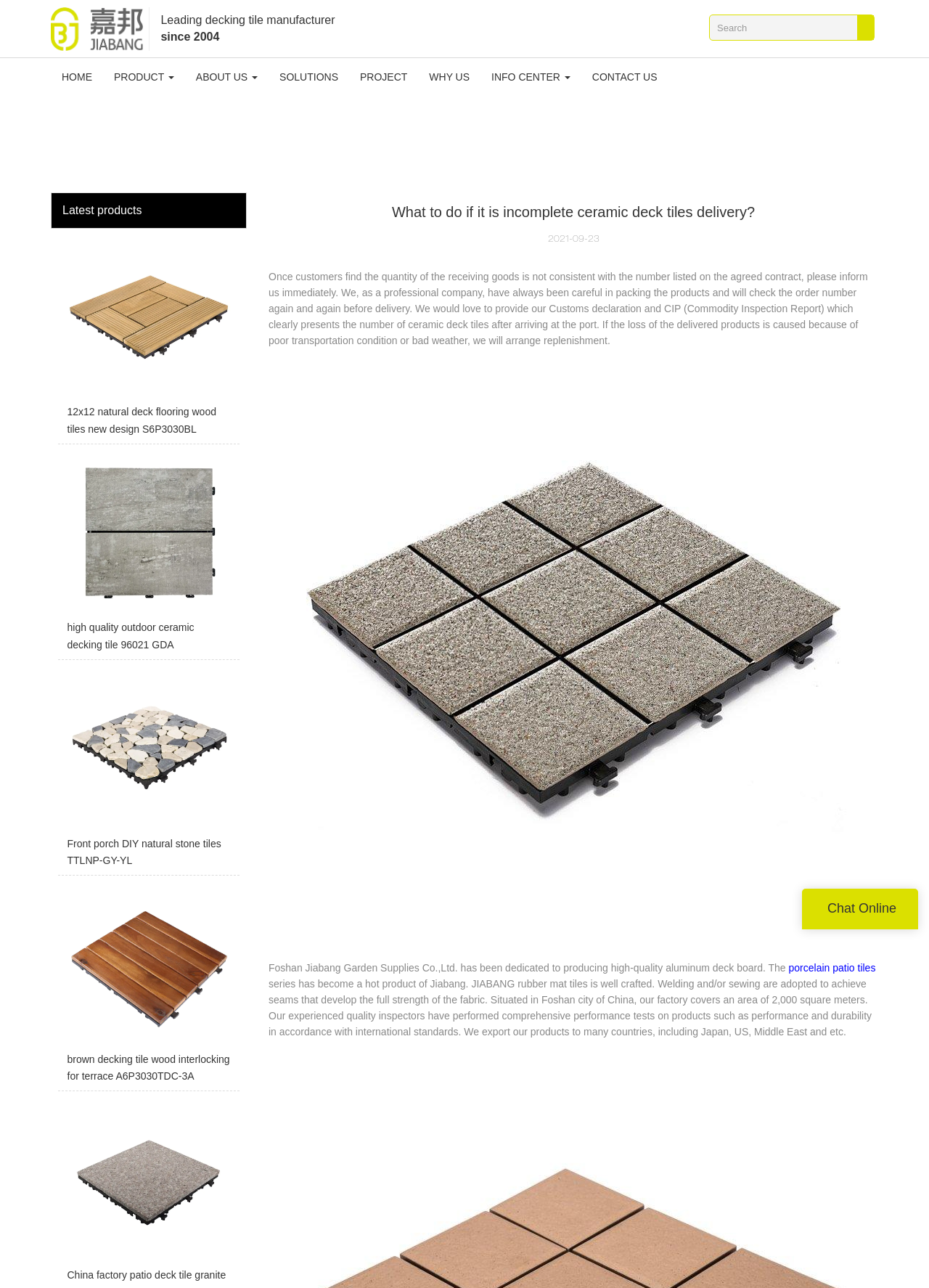Show the bounding box coordinates for the element that needs to be clicked to execute the following instruction: "Learn more about porcelain patio tiles". Provide the coordinates in the form of four float numbers between 0 and 1, i.e., [left, top, right, bottom].

[0.849, 0.747, 0.943, 0.756]